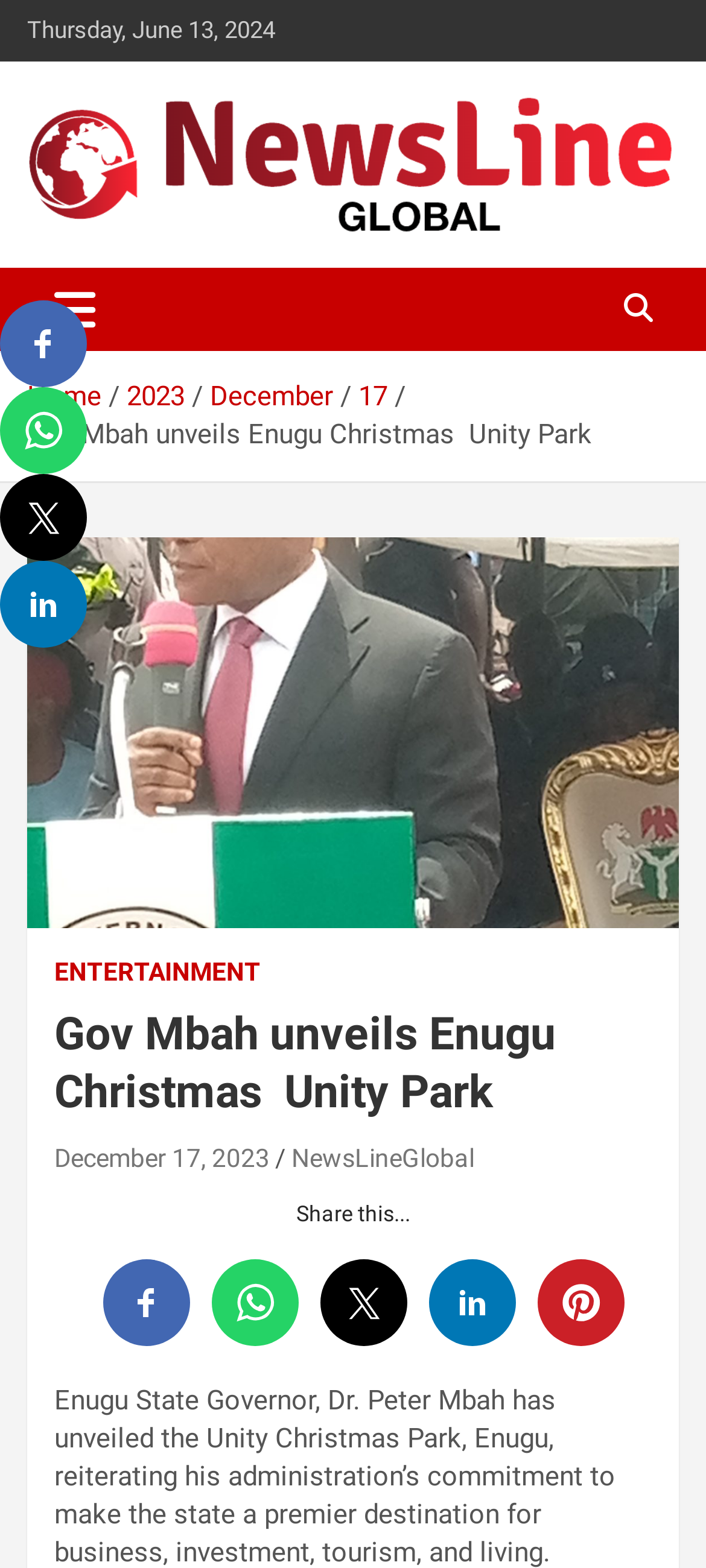Identify the bounding box coordinates for the UI element that matches this description: "Uncategorized".

None